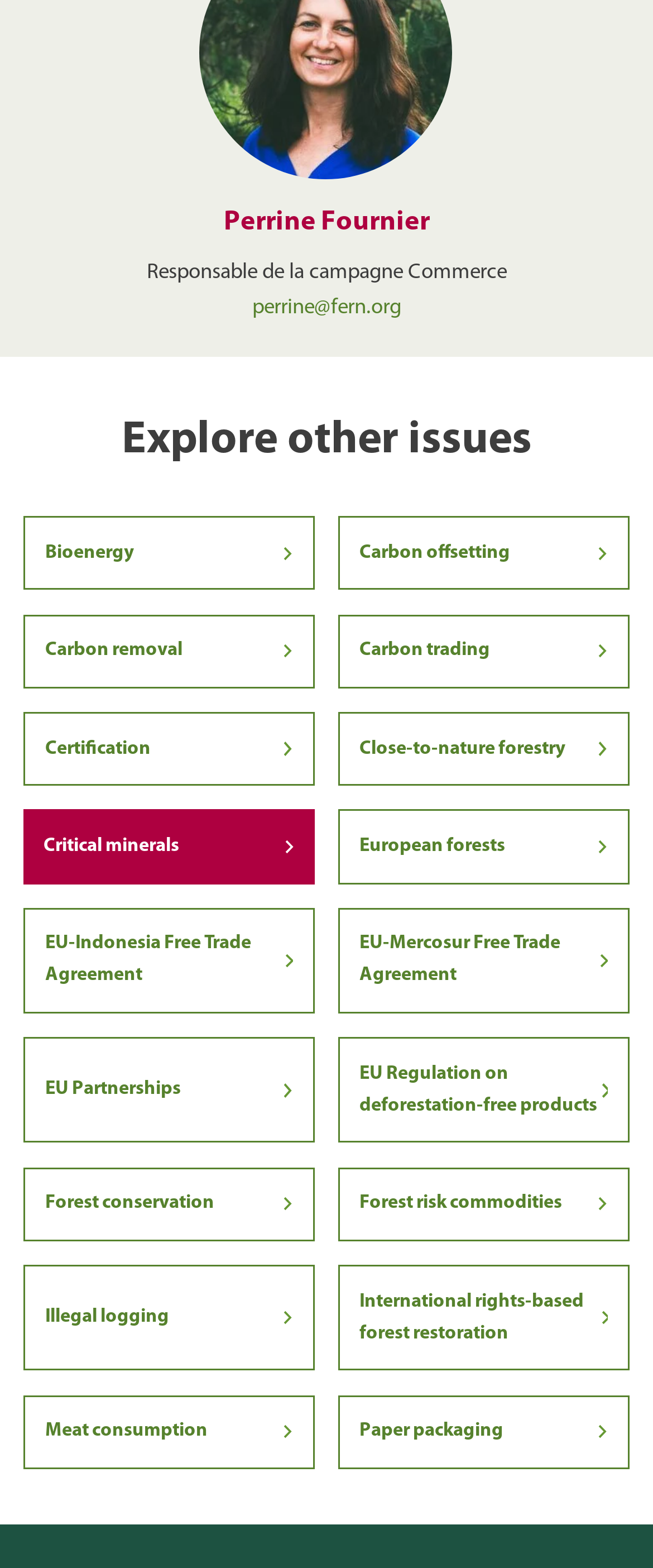Please find and report the bounding box coordinates of the element to click in order to perform the following action: "Read about Gender and Addiction Counseling". The coordinates should be expressed as four float numbers between 0 and 1, in the format [left, top, right, bottom].

None